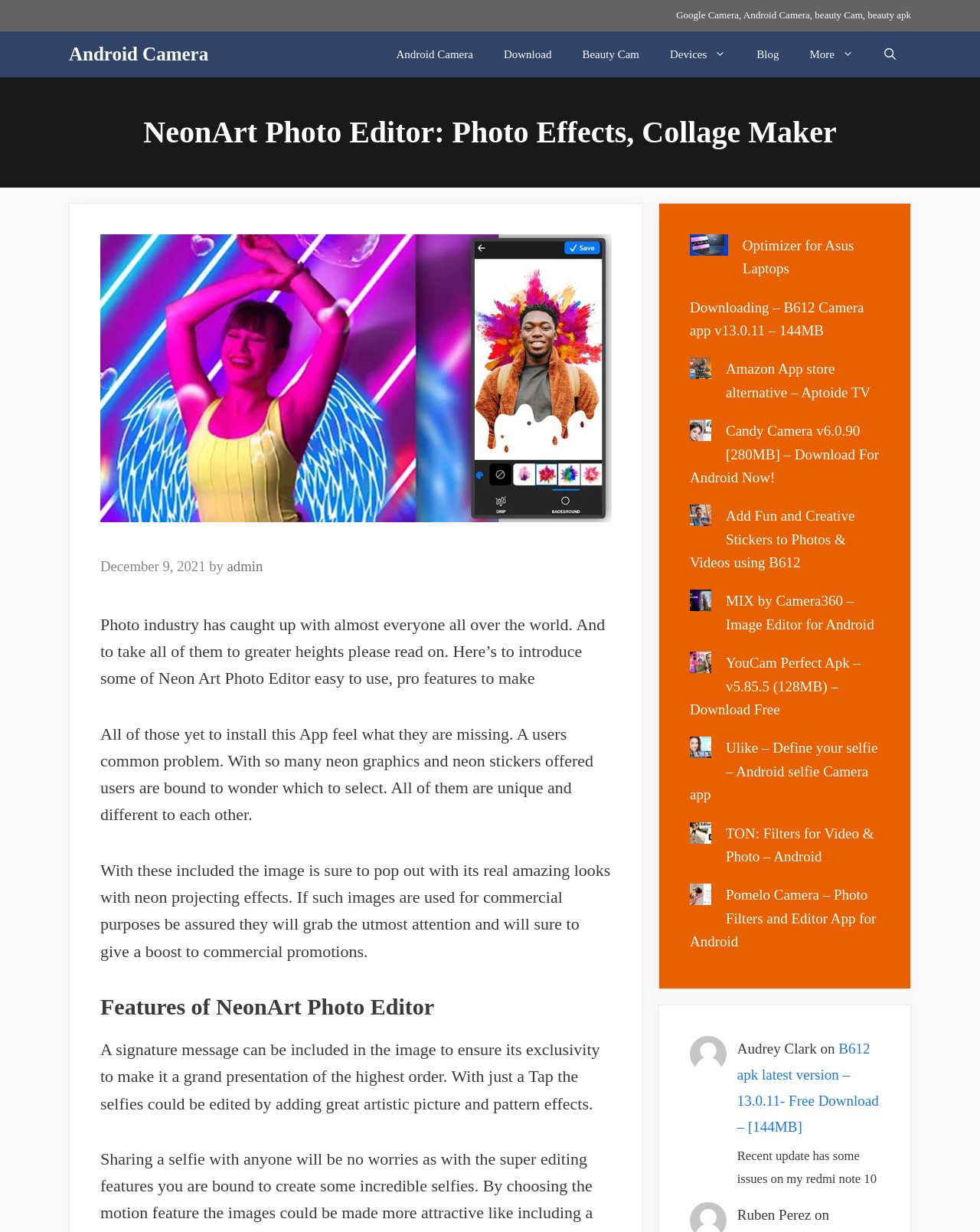Please predict the bounding box coordinates of the element's region where a click is necessary to complete the following instruction: "Click on 'Email Us'". The coordinates should be represented by four float numbers between 0 and 1, i.e., [left, top, right, bottom].

None